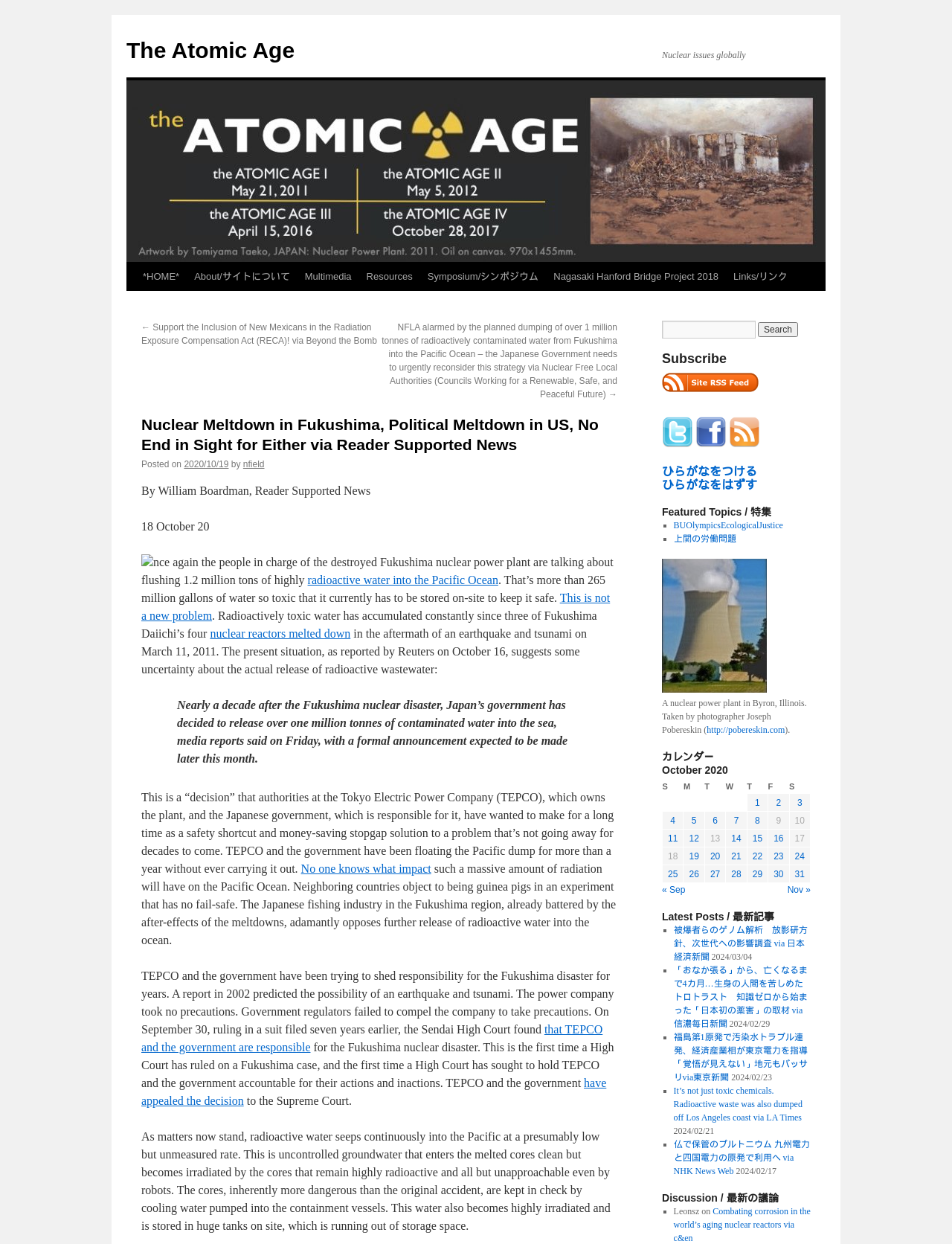Find the bounding box coordinates for the area that must be clicked to perform this action: "Read latest posts".

[0.695, 0.315, 0.797, 0.323]